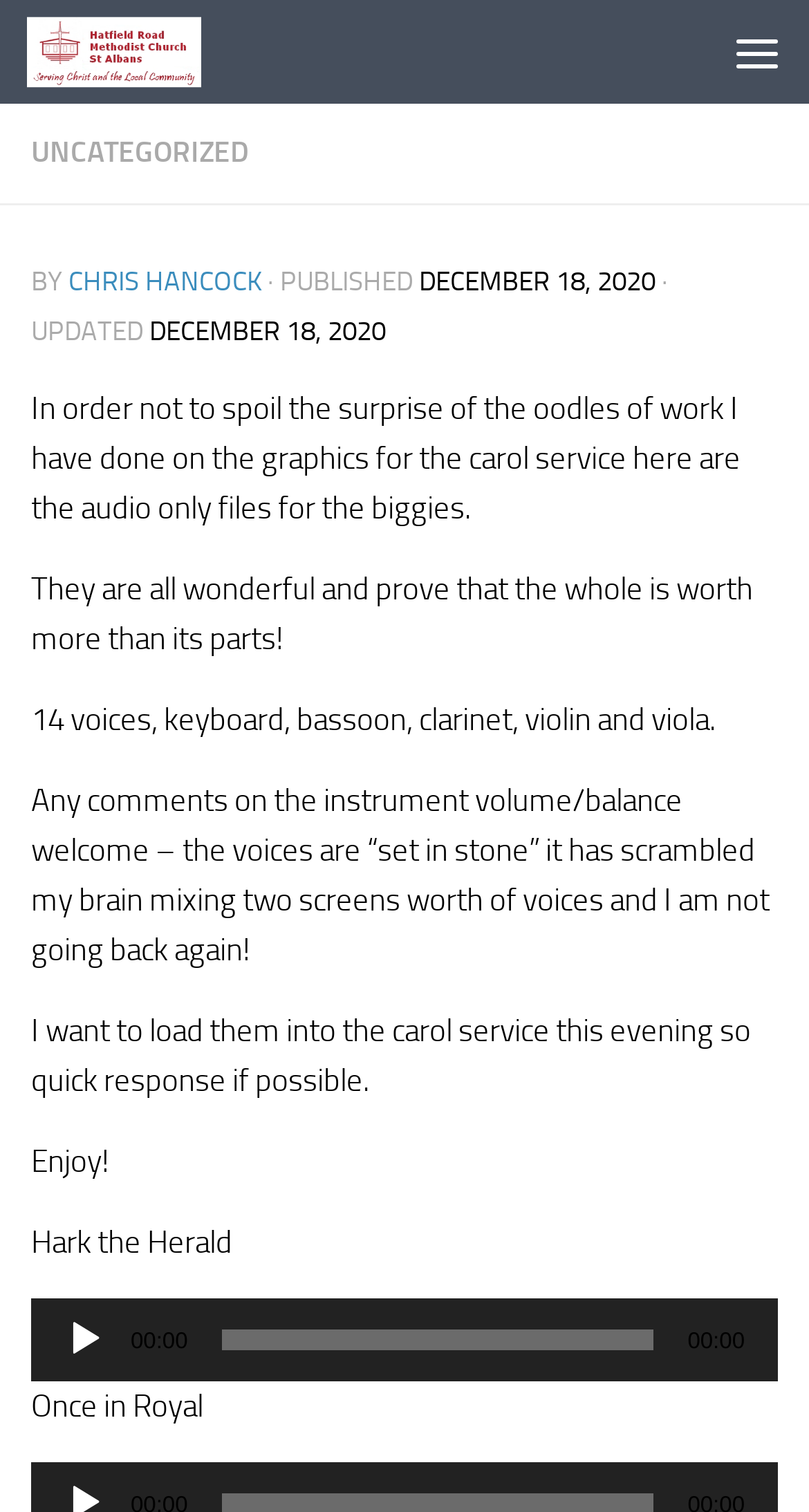Please determine the bounding box coordinates for the UI element described as: "title="Menu"".

[0.872, 0.0, 1.0, 0.069]